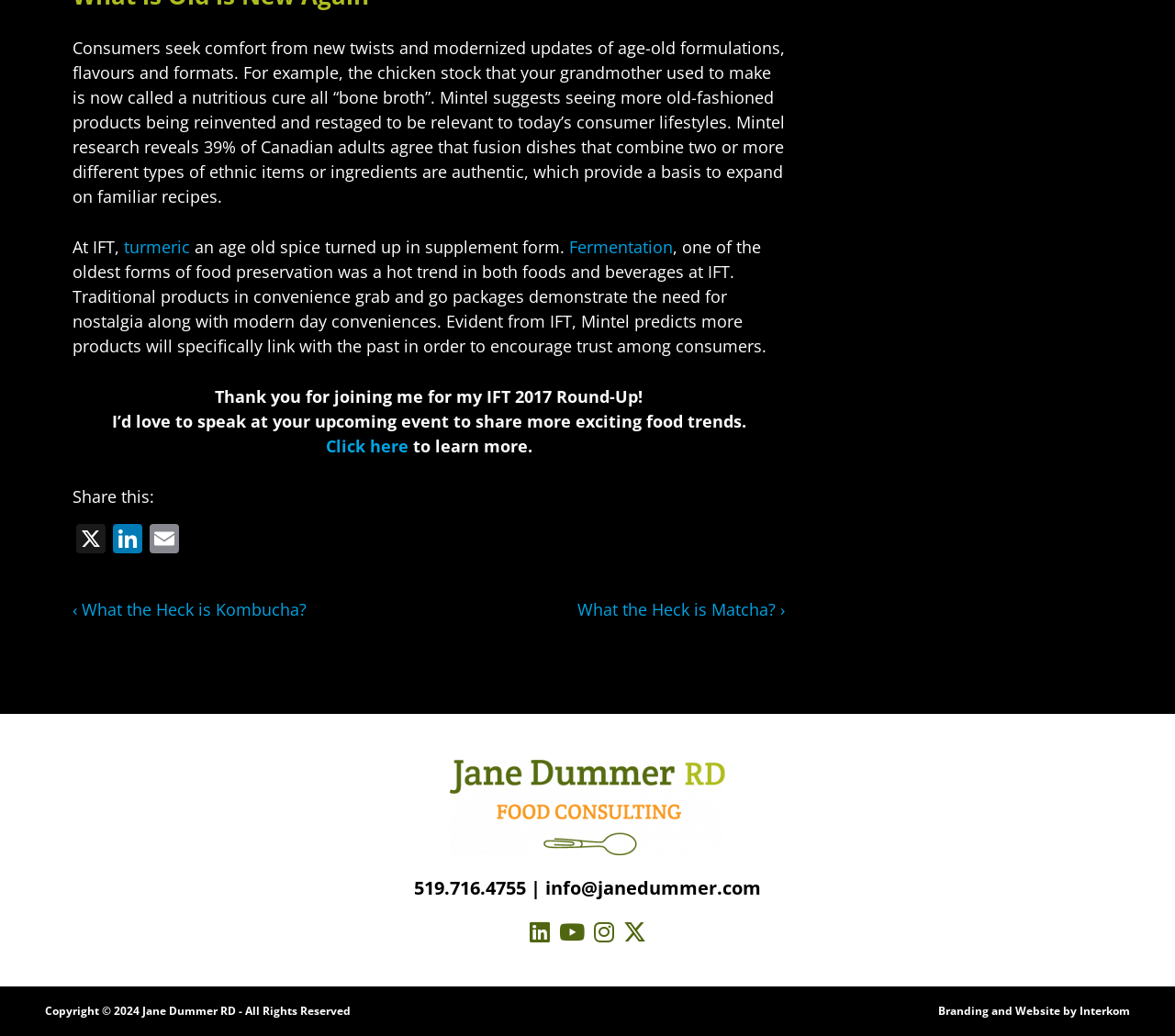Can you give a detailed response to the following question using the information from the image? What is the copyright year of the website?

The copyright year of the website is 2024, as indicated by the copyright notice at the bottom of the page, which reads 'Copyright © 2024 Jane Dummer RD - All Rights Reserved'.